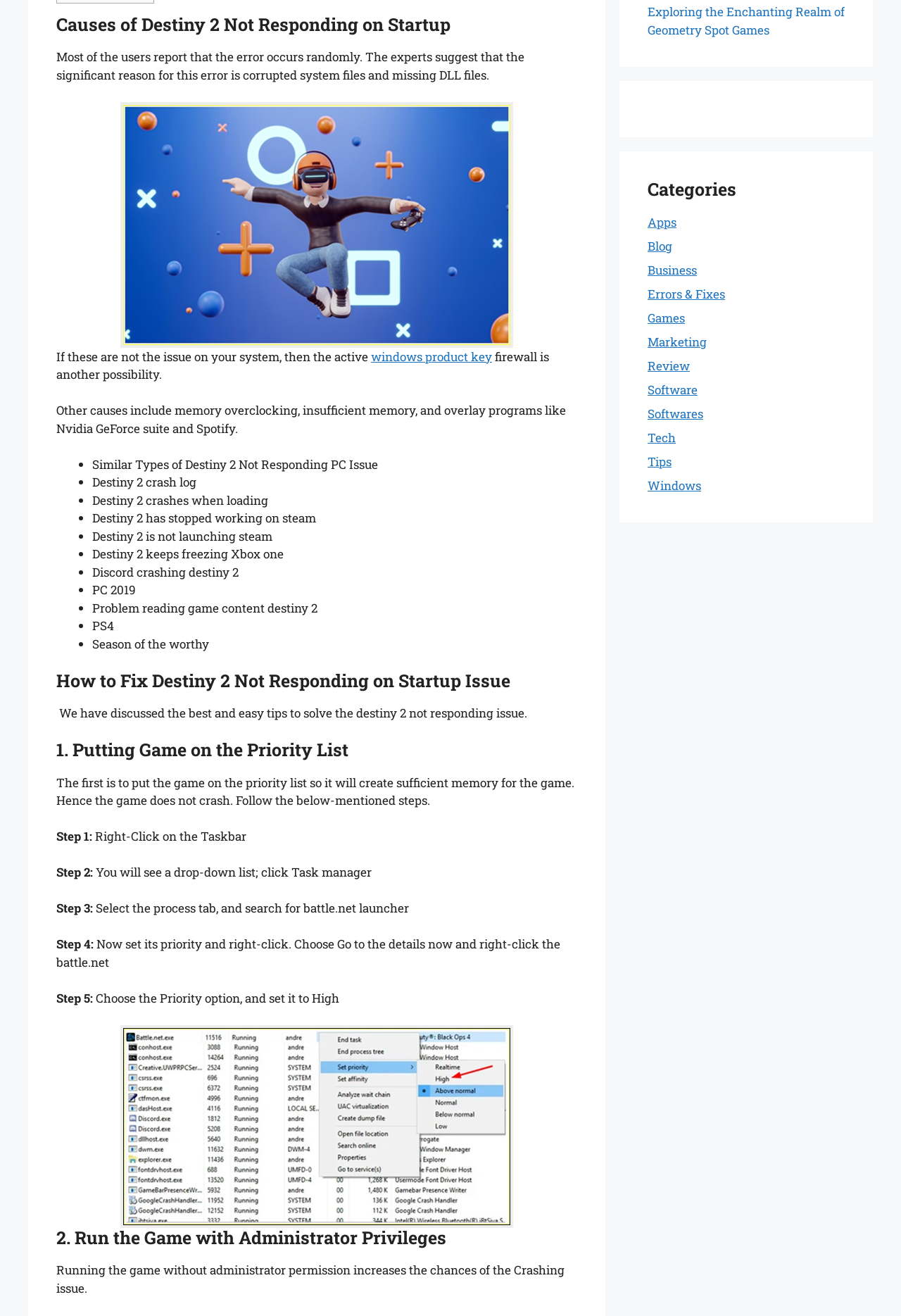Please find the bounding box for the following UI element description. Provide the coordinates in (top-left x, top-left y, bottom-right x, bottom-right y) format, with values between 0 and 1: Software

[0.719, 0.29, 0.774, 0.302]